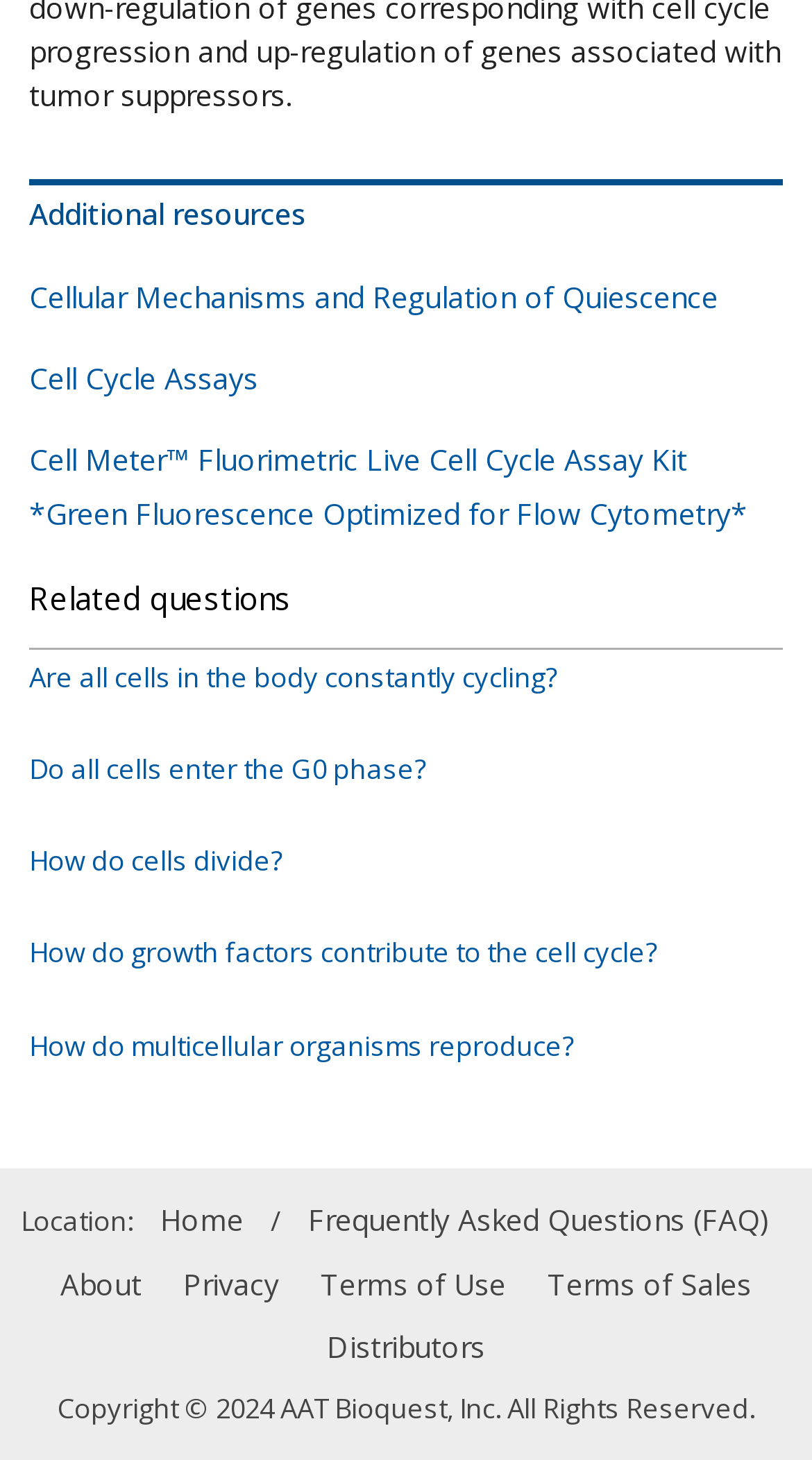Identify the bounding box coordinates of the clickable region to carry out the given instruction: "Go to Home".

[0.197, 0.815, 0.3, 0.857]